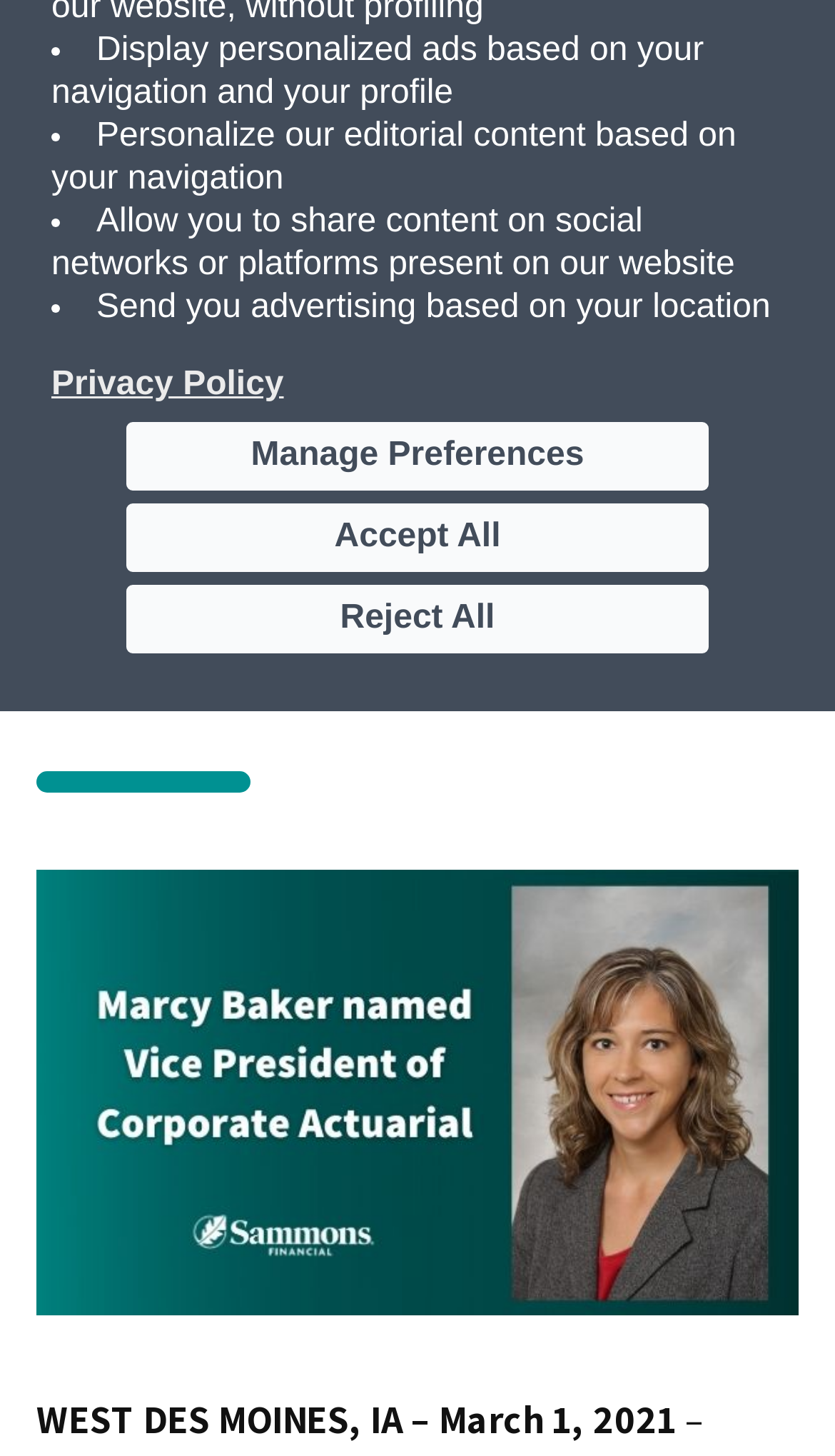Identify the bounding box coordinates for the UI element described as: "Home".

[0.043, 0.176, 0.166, 0.214]